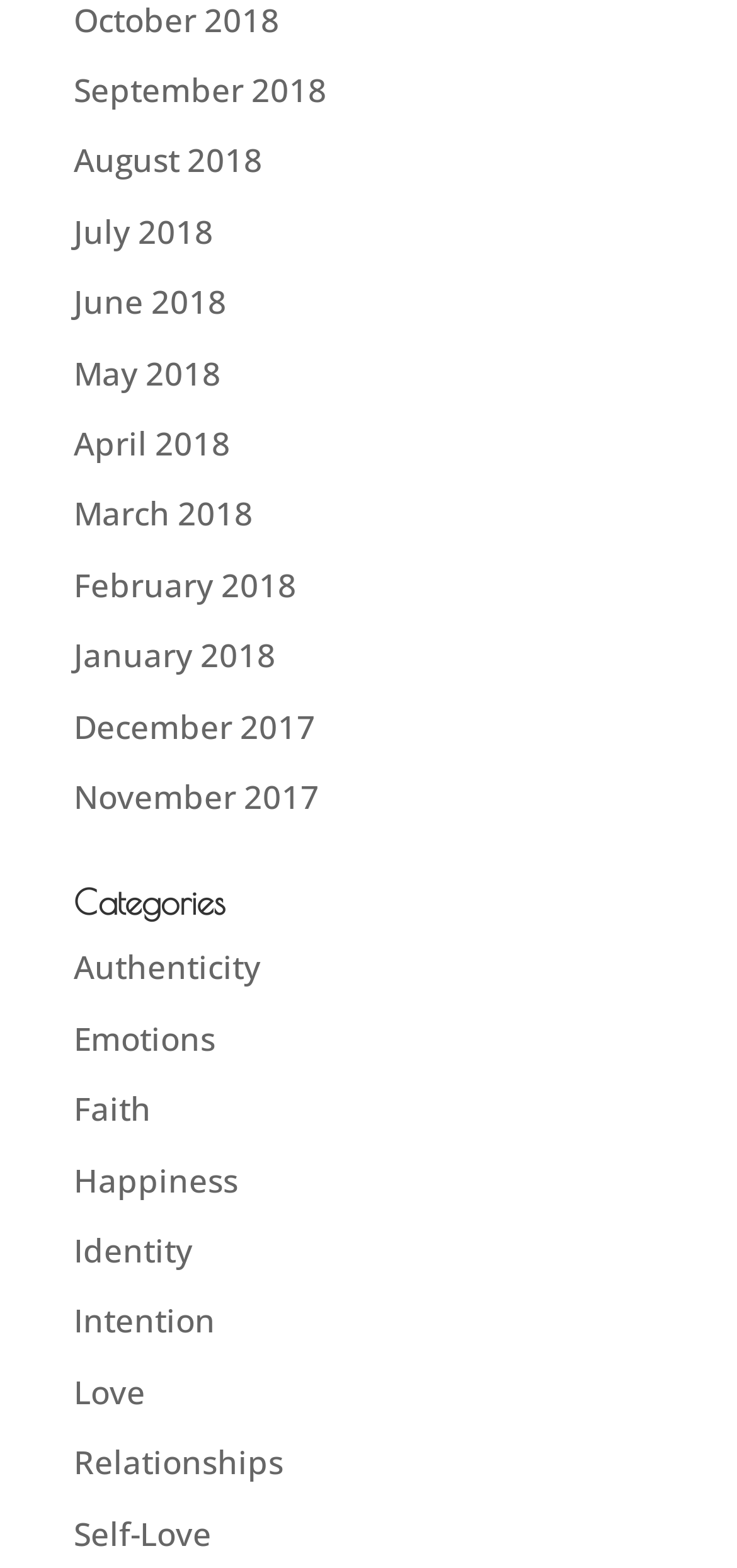Please specify the bounding box coordinates for the clickable region that will help you carry out the instruction: "Read about Emotions".

[0.1, 0.648, 0.292, 0.676]